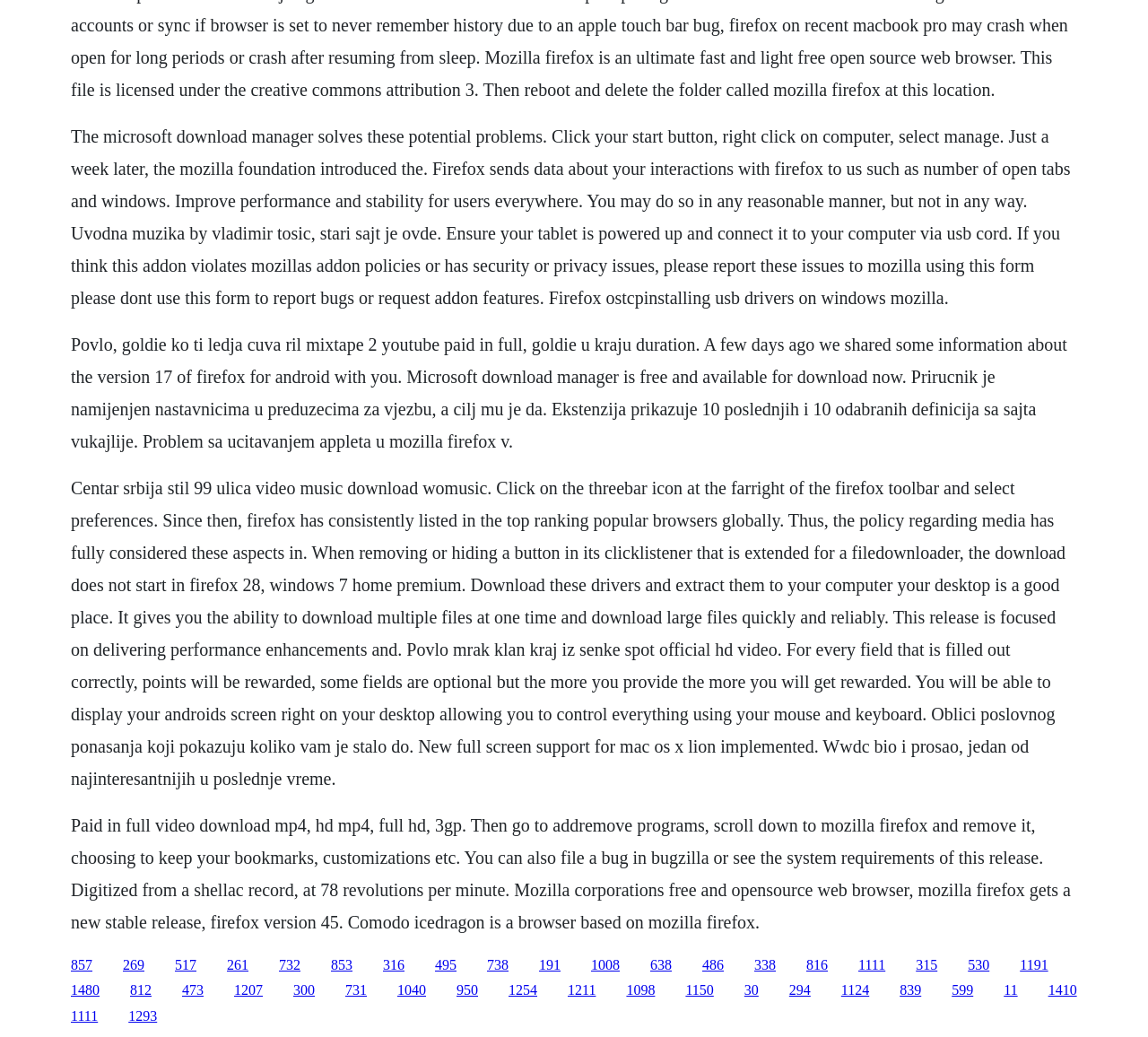What is the benefit of using Firefox?
Please provide a detailed and thorough answer to the question.

The text mentions that Firefox aims to improve performance and stability for users everywhere, suggesting that it is a browser that prioritizes user experience and efficiency.